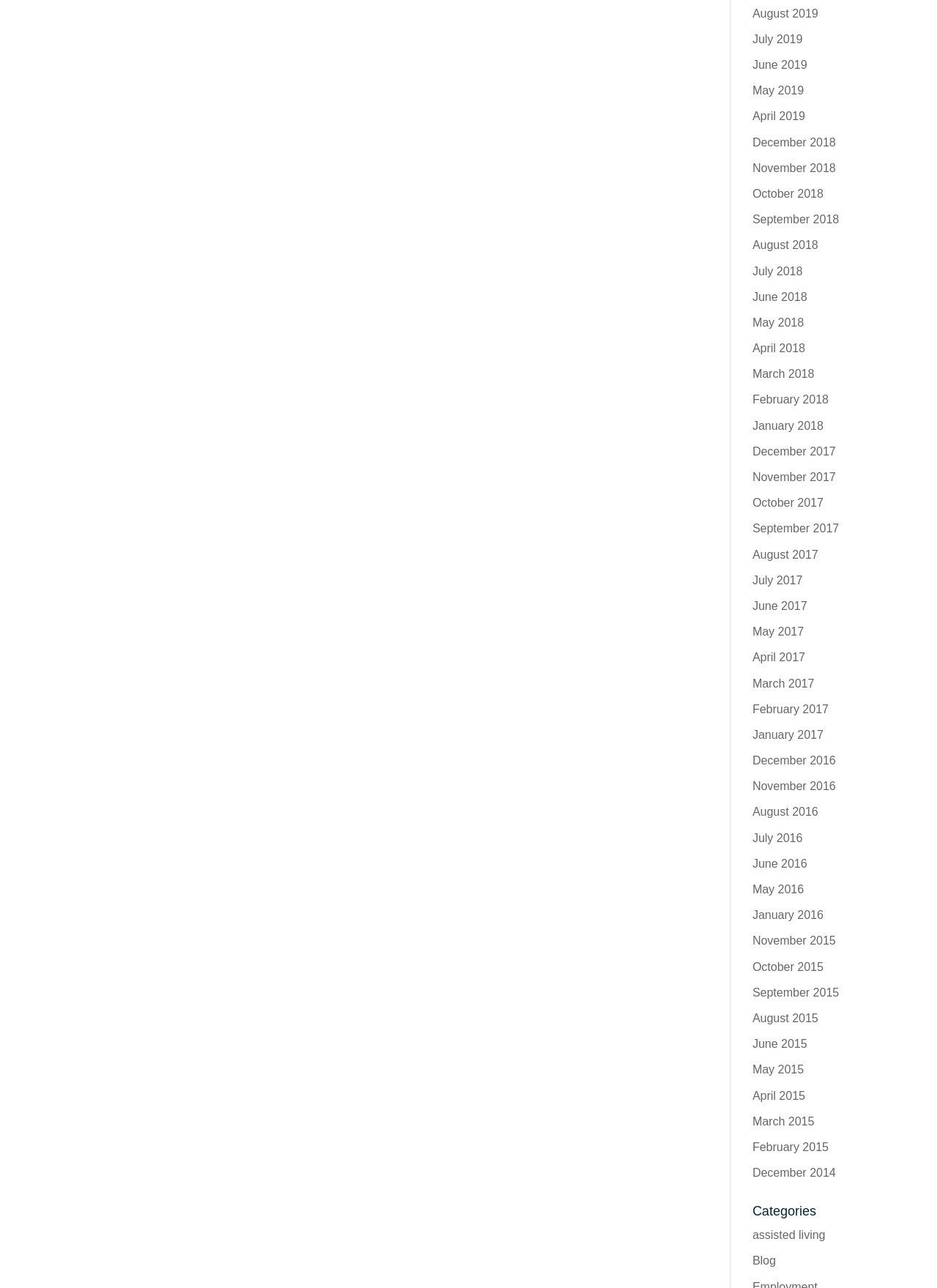Are the months listed in chronological order? Please answer the question using a single word or phrase based on the image.

No